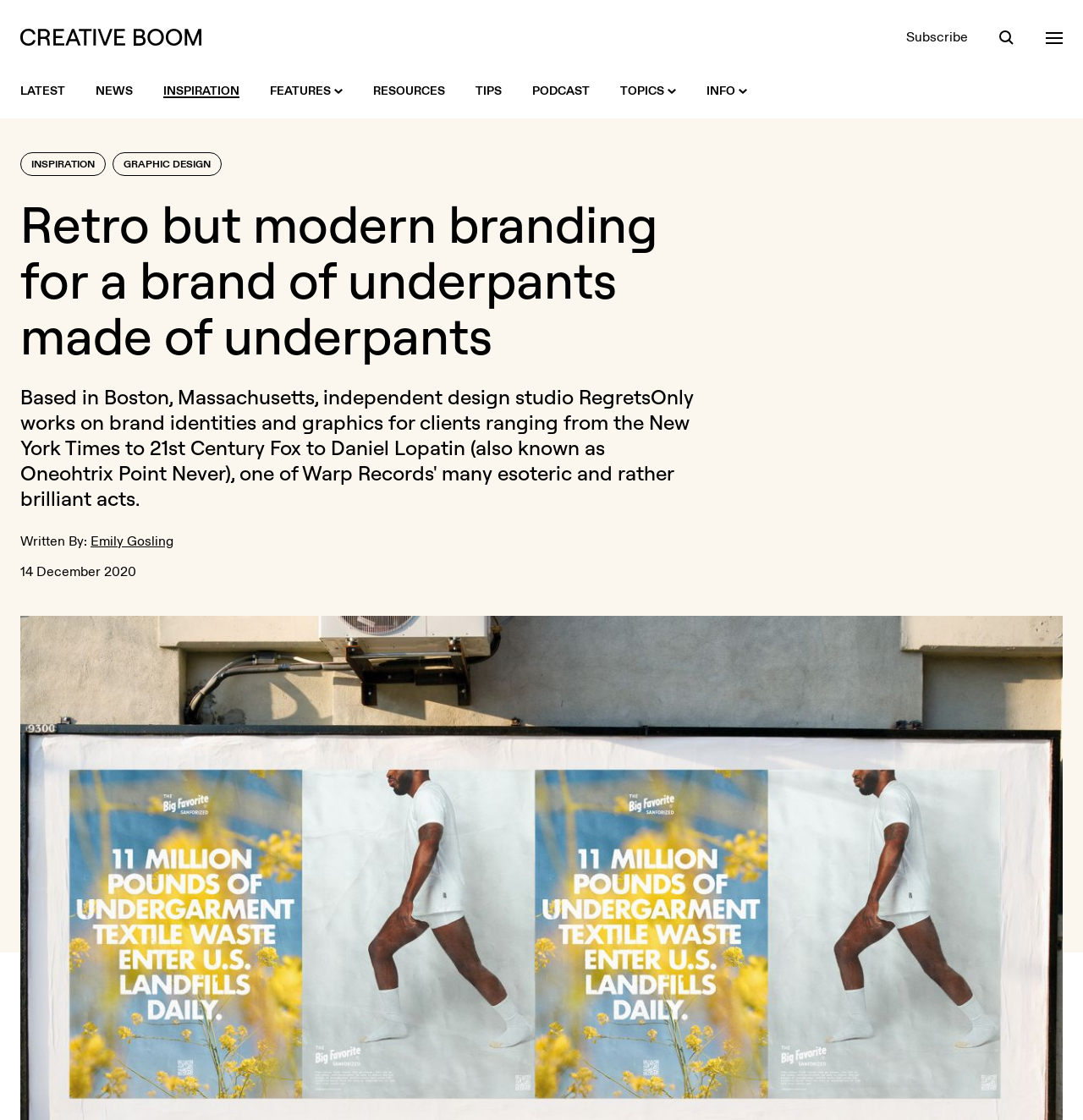Please determine the bounding box coordinates of the element to click on in order to accomplish the following task: "Read the latest news". Ensure the coordinates are four float numbers ranging from 0 to 1, i.e., [left, top, right, bottom].

[0.019, 0.057, 0.06, 0.106]